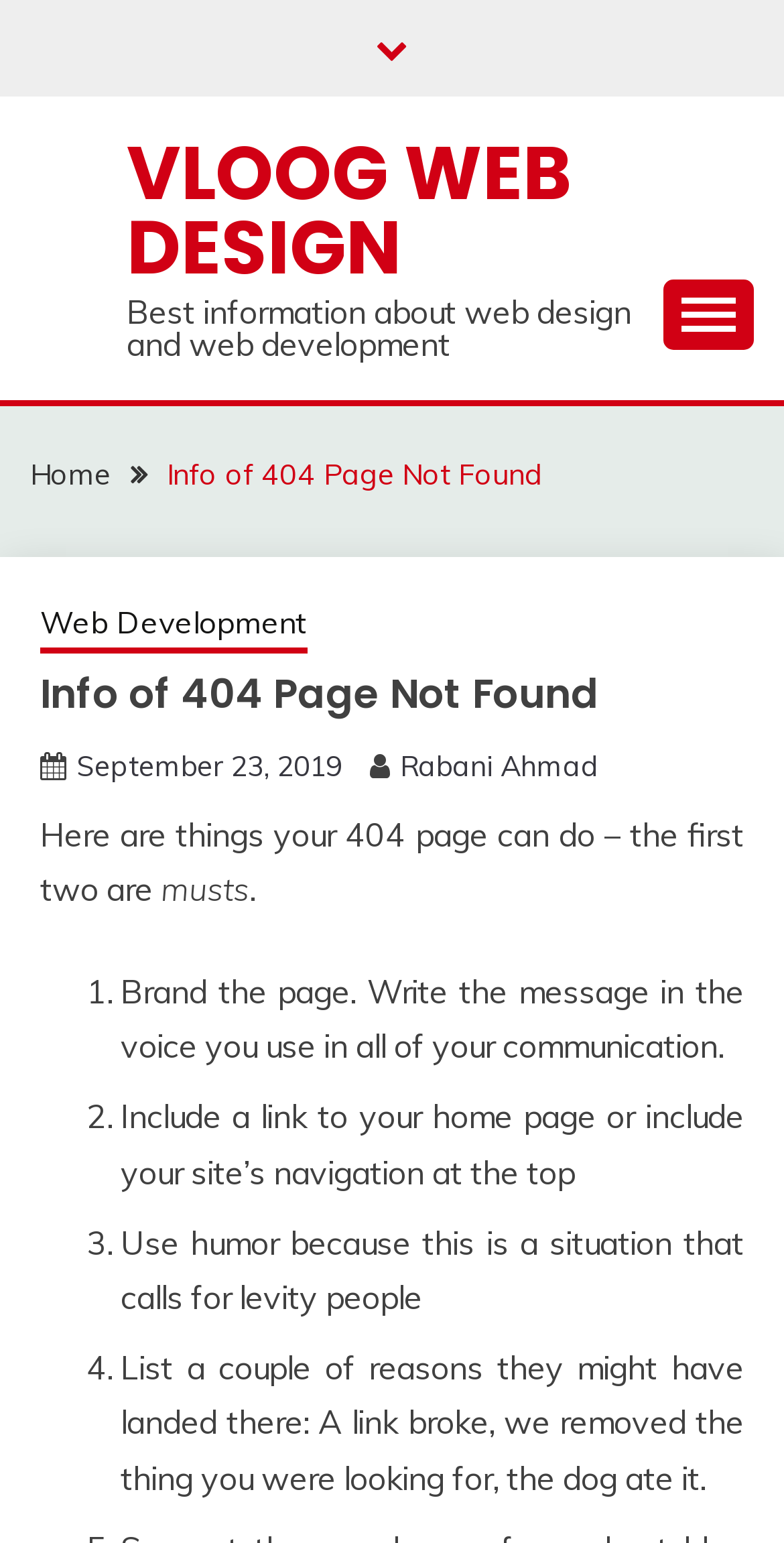What is the date of the article?
Please answer using one word or phrase, based on the screenshot.

September 23, 2019